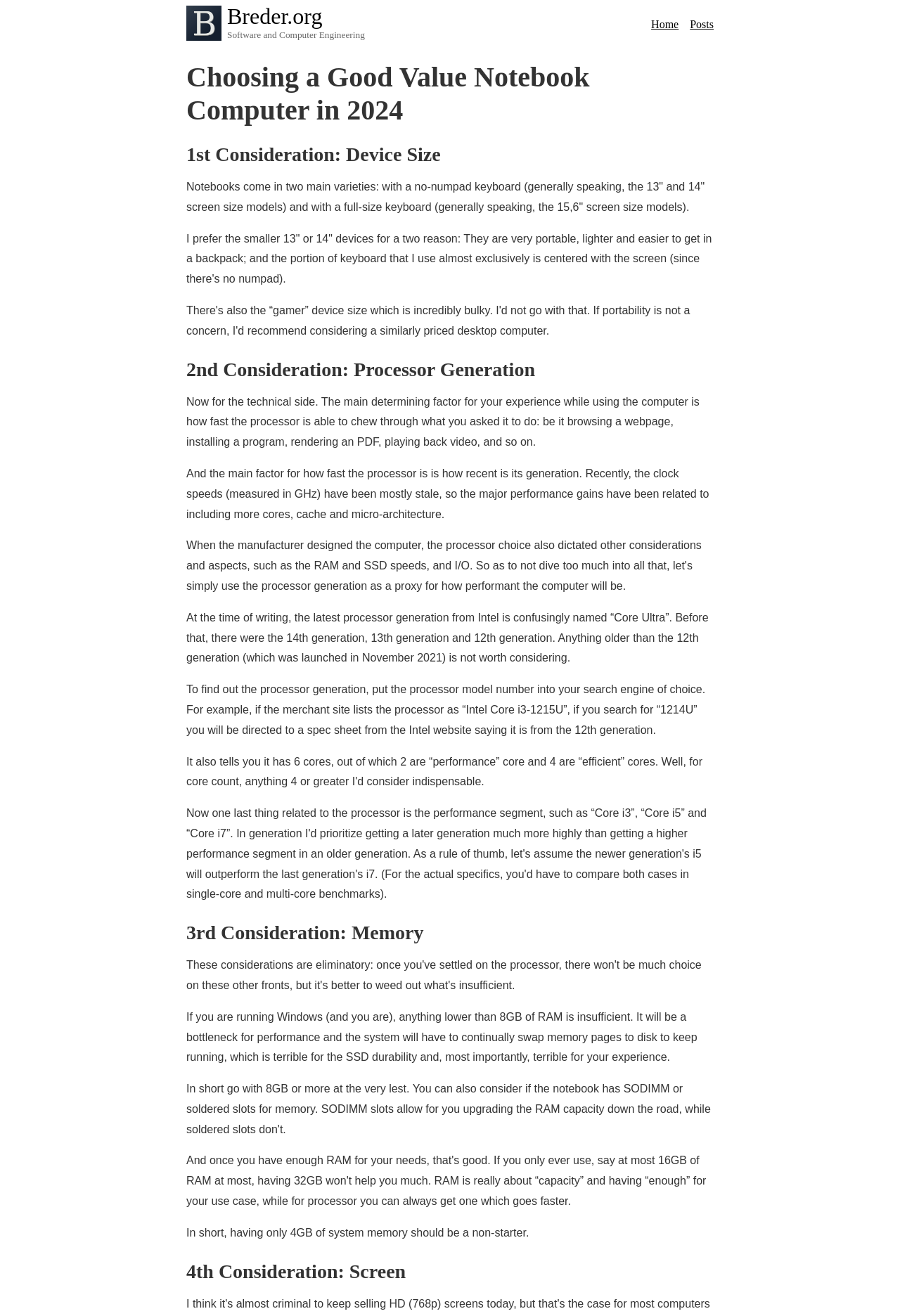What is the latest processor generation from Intel?
Using the visual information, answer the question in a single word or phrase.

Core Ultra